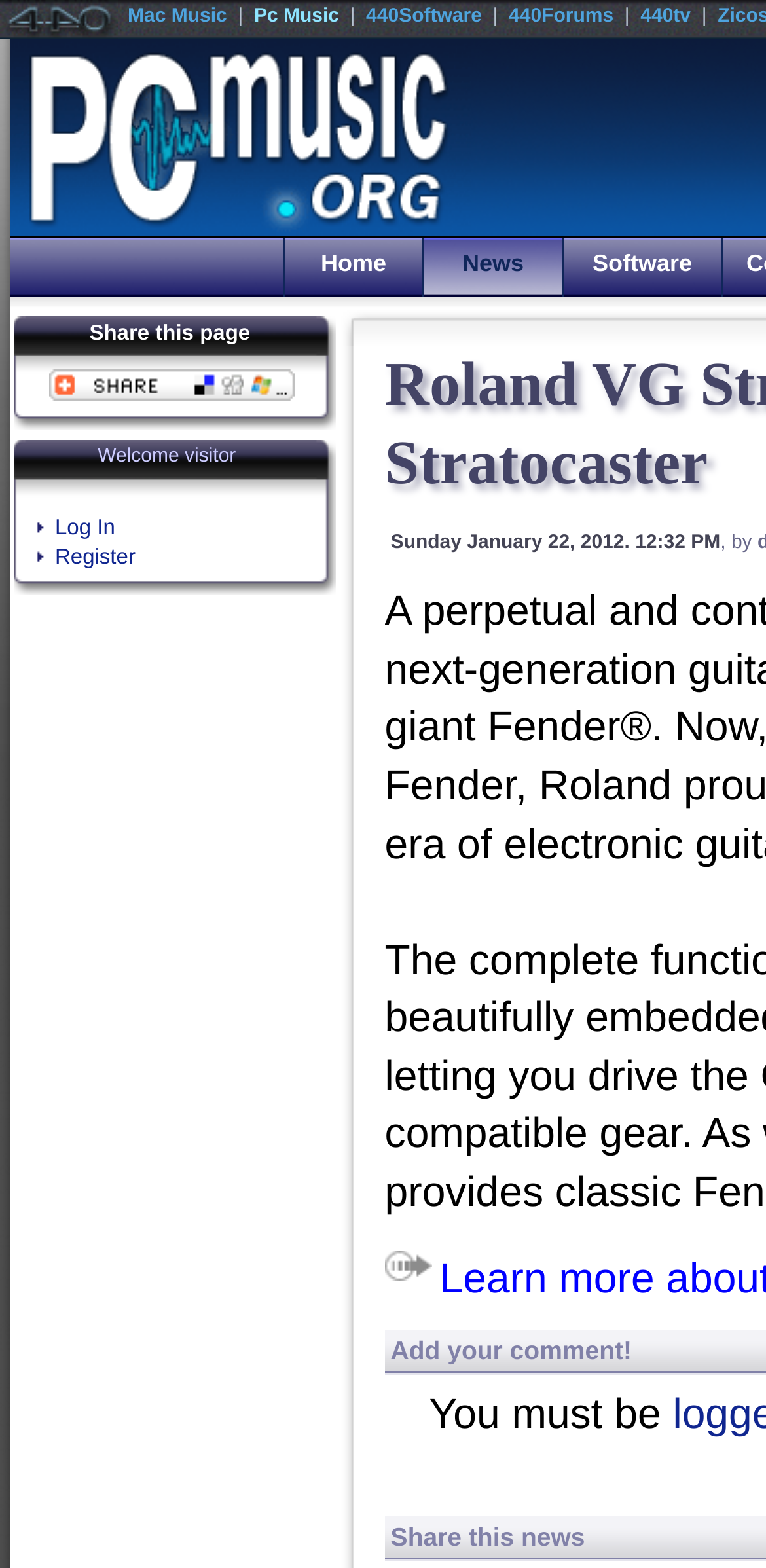Please specify the bounding box coordinates of the clickable region to carry out the following instruction: "Click on Mac Music". The coordinates should be four float numbers between 0 and 1, in the format [left, top, right, bottom].

[0.167, 0.004, 0.296, 0.018]